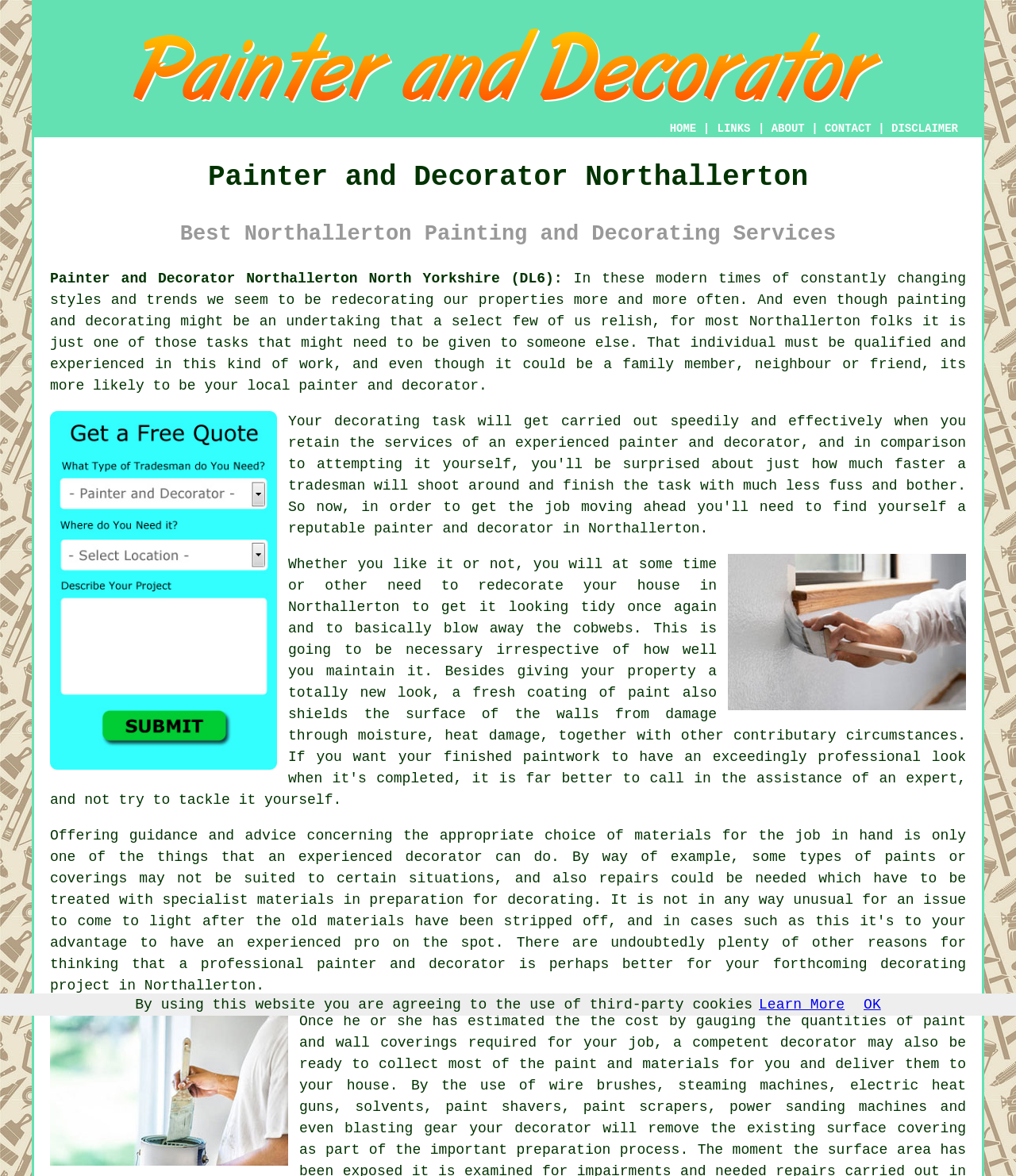What is the profession of the service provider?
By examining the image, provide a one-word or phrase answer.

Painter and Decorator